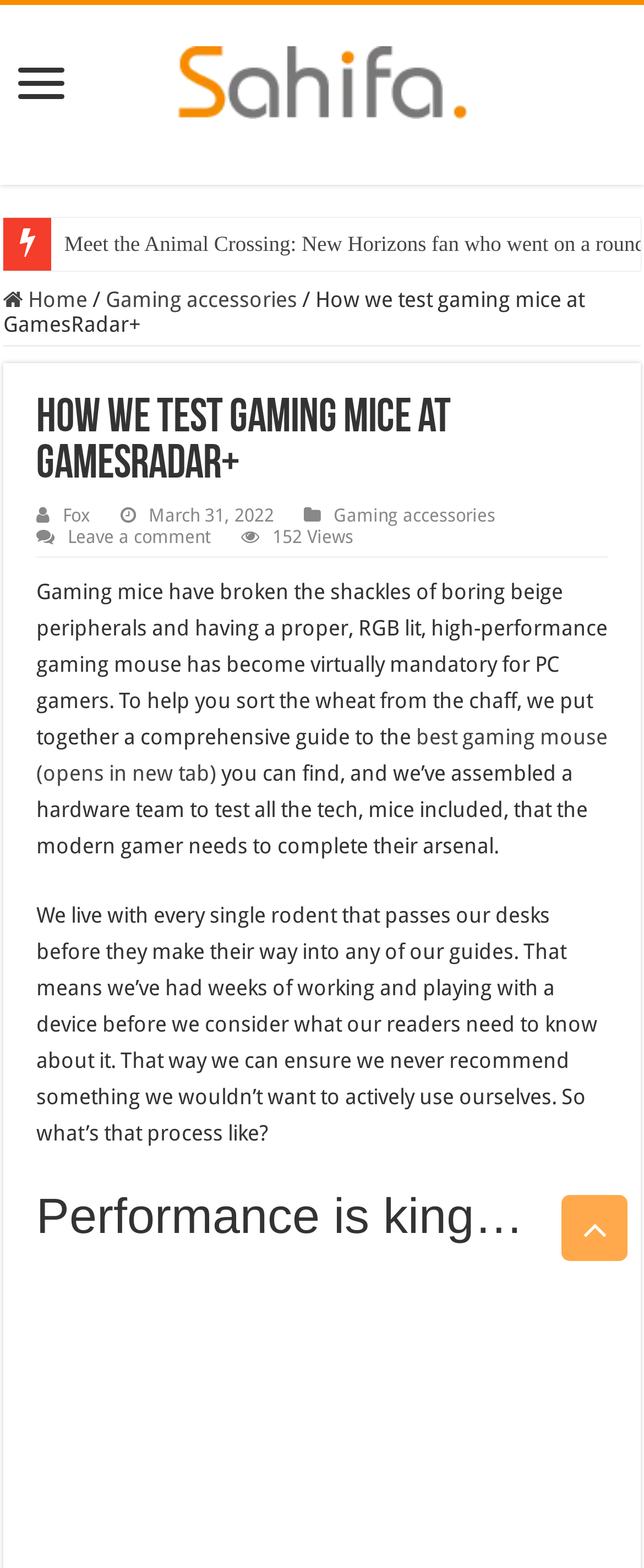Determine the primary headline of the webpage.

How we test gaming mice at GamesRadar+